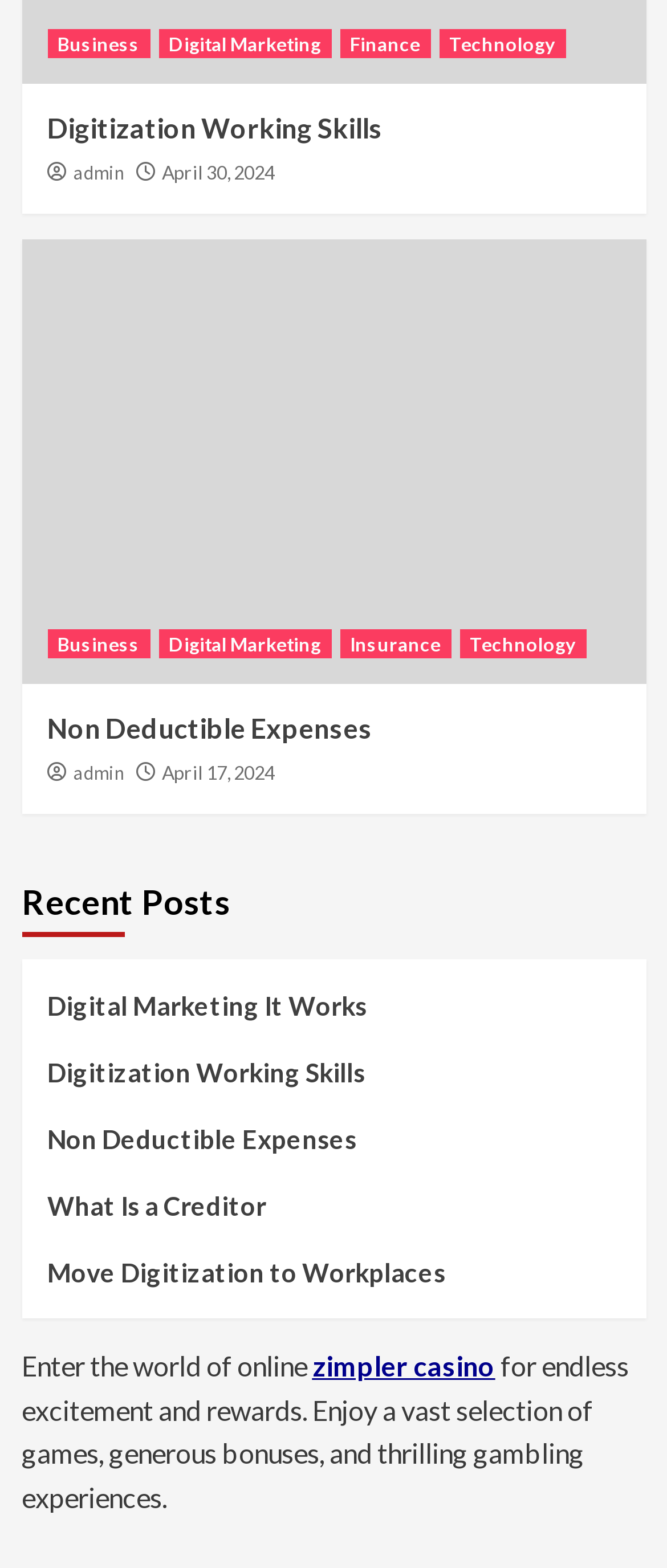Find and provide the bounding box coordinates for the UI element described with: "Digital Marketing".

[0.237, 0.019, 0.496, 0.037]